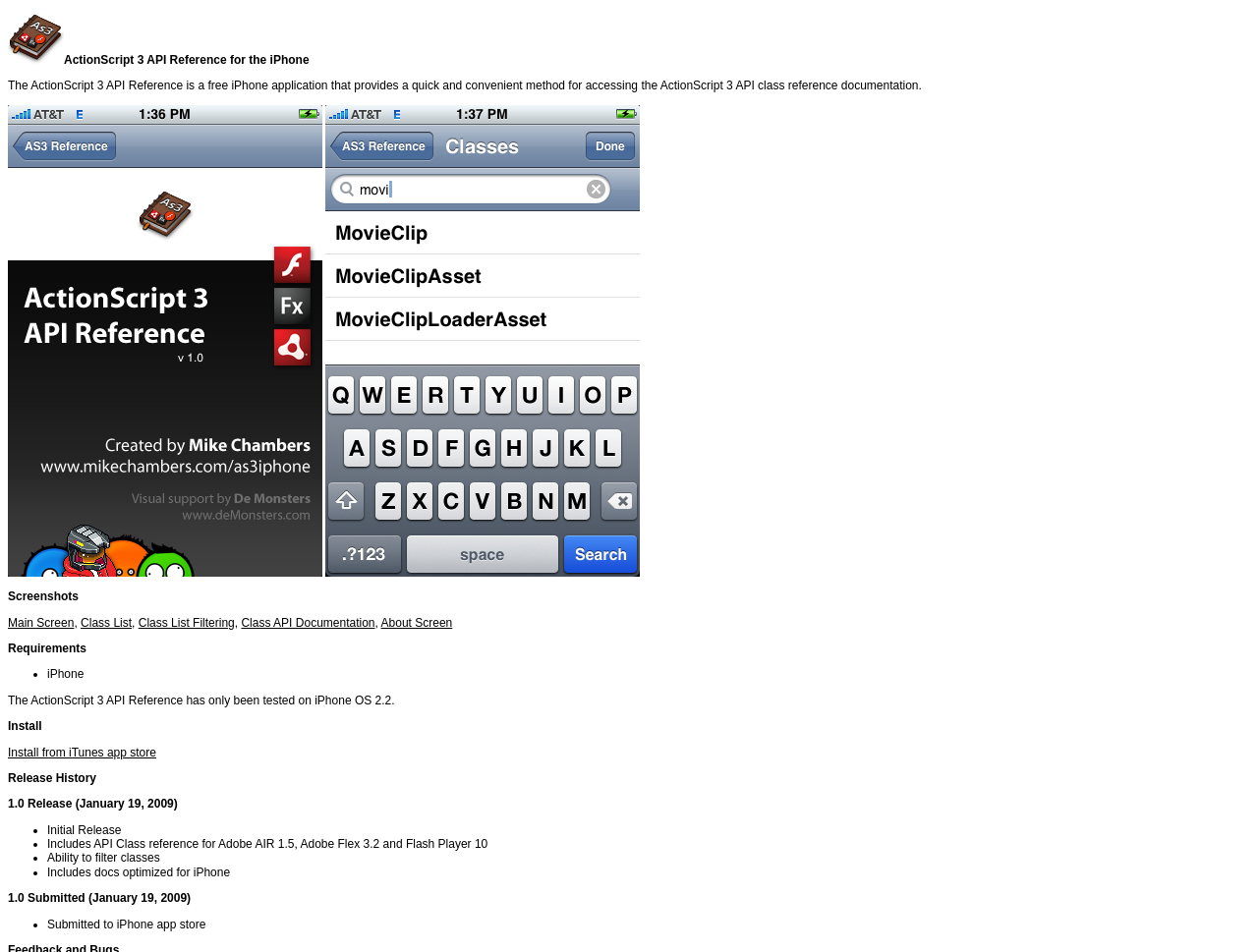Identify the bounding box coordinates of the part that should be clicked to carry out this instruction: "Filter classes".

[0.258, 0.594, 0.508, 0.609]